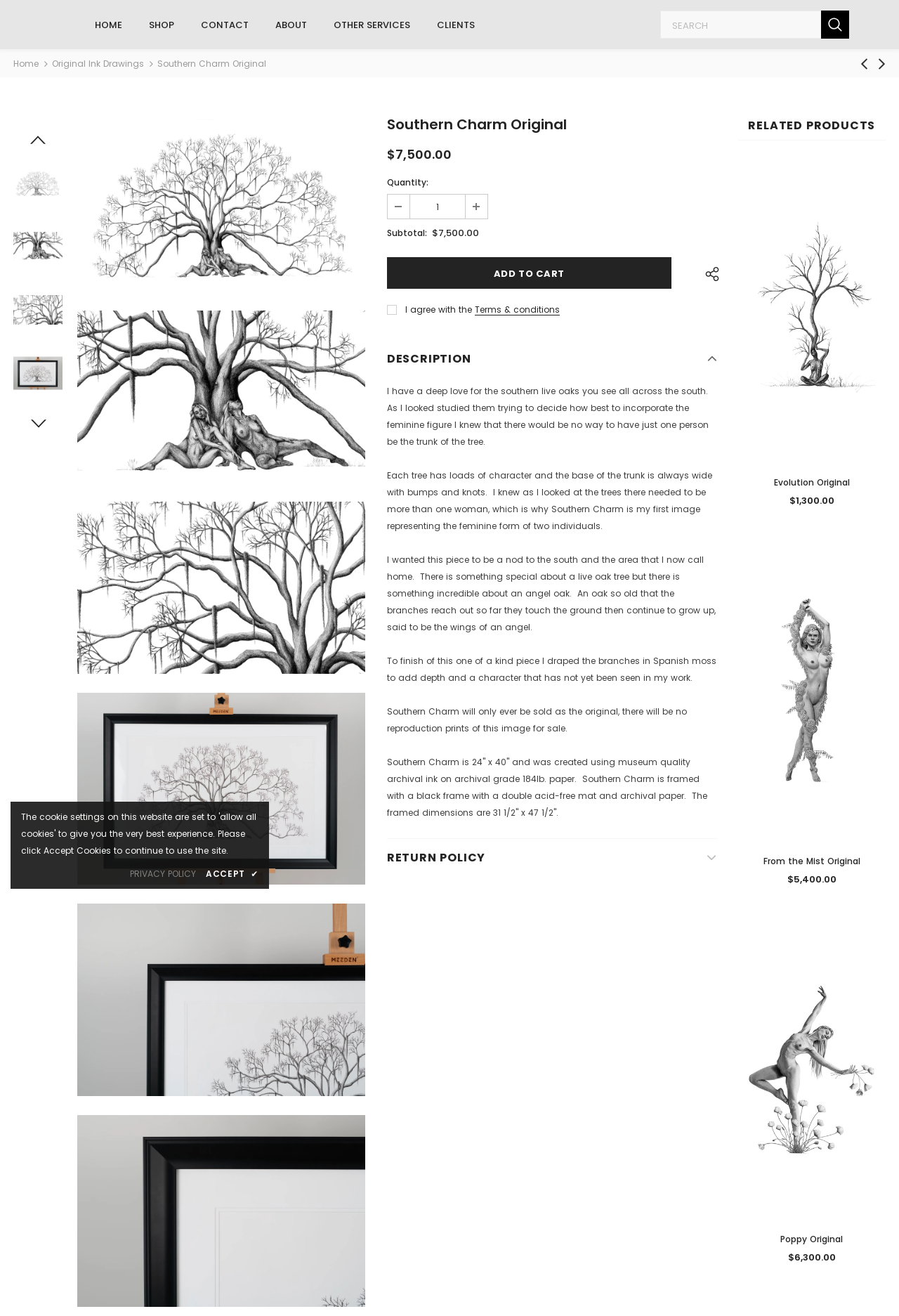Predict the bounding box of the UI element based on the description: "aria-describedby="slick-slide15"". The coordinates should be four float numbers between 0 and 1, formatted as [left, top, right, bottom].

[0.015, 0.361, 0.07, 0.398]